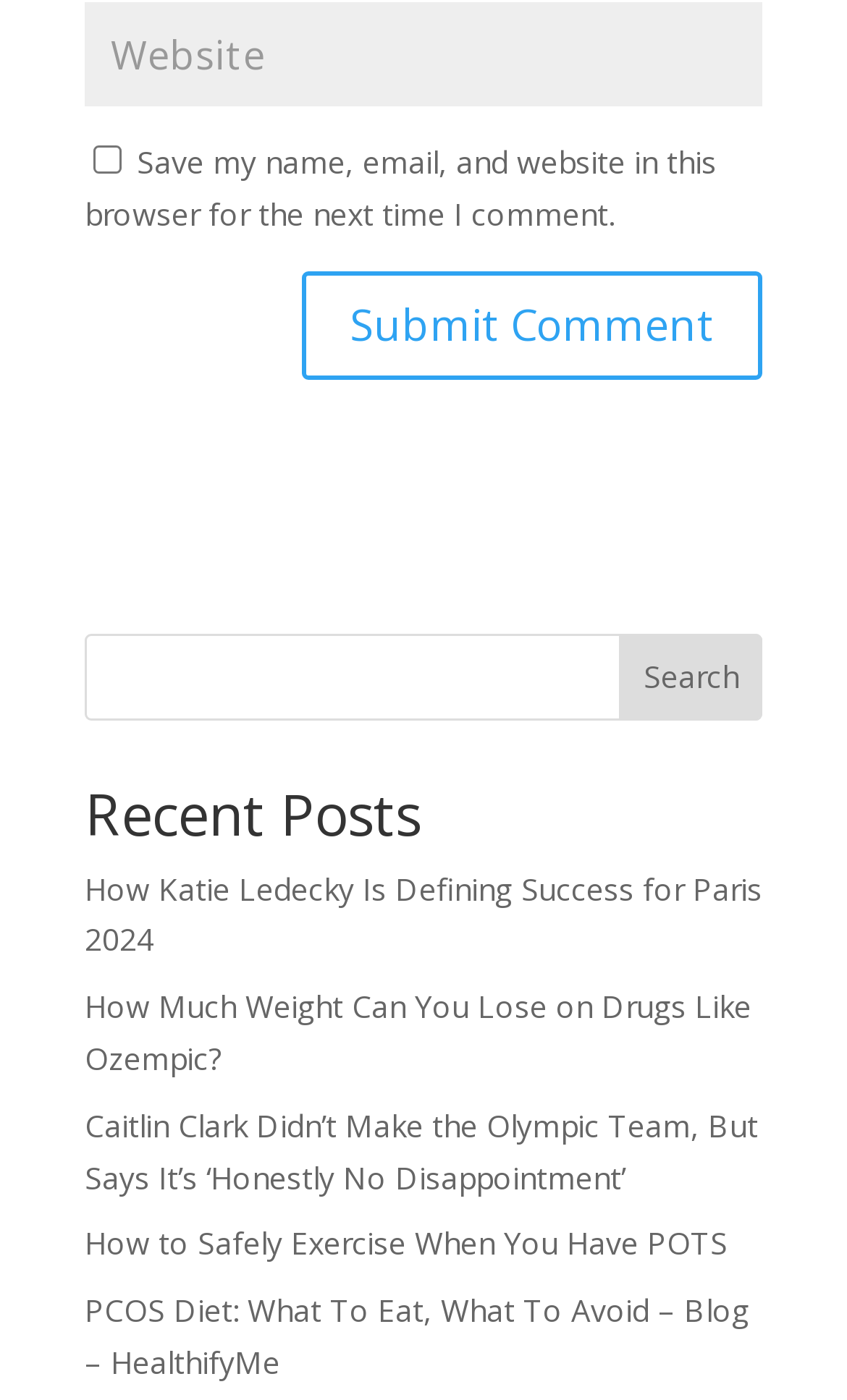What type of content is listed below 'Recent Posts'?
From the screenshot, provide a brief answer in one word or phrase.

Article links